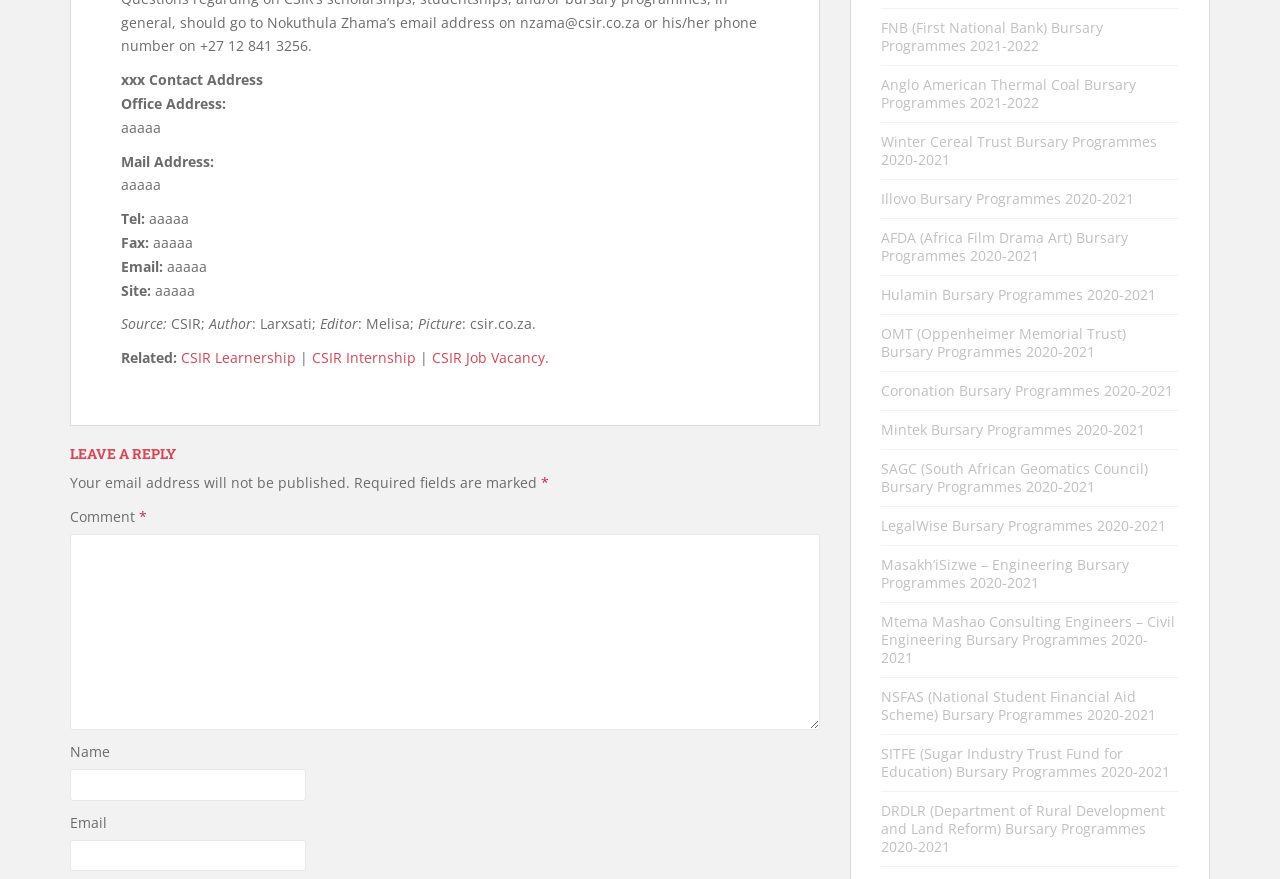Pinpoint the bounding box coordinates of the element you need to click to execute the following instruction: "Enter your name in the 'Name' textbox". The bounding box should be represented by four float numbers between 0 and 1, in the format [left, top, right, bottom].

[0.055, 0.875, 0.239, 0.911]